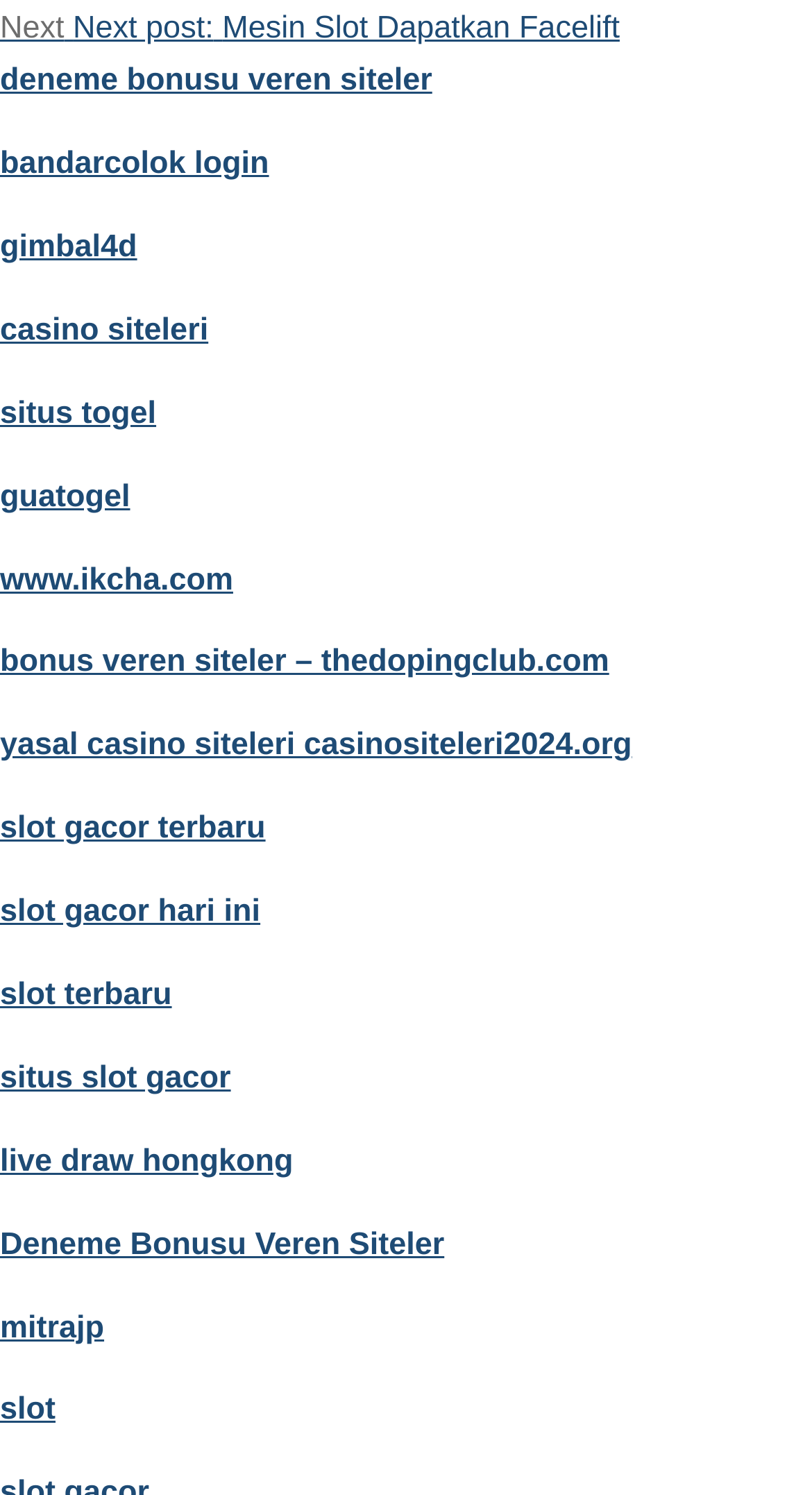What is the link with the longest text?
Look at the image and answer with only one word or phrase.

yasal casino siteleri casinositesi2024.org